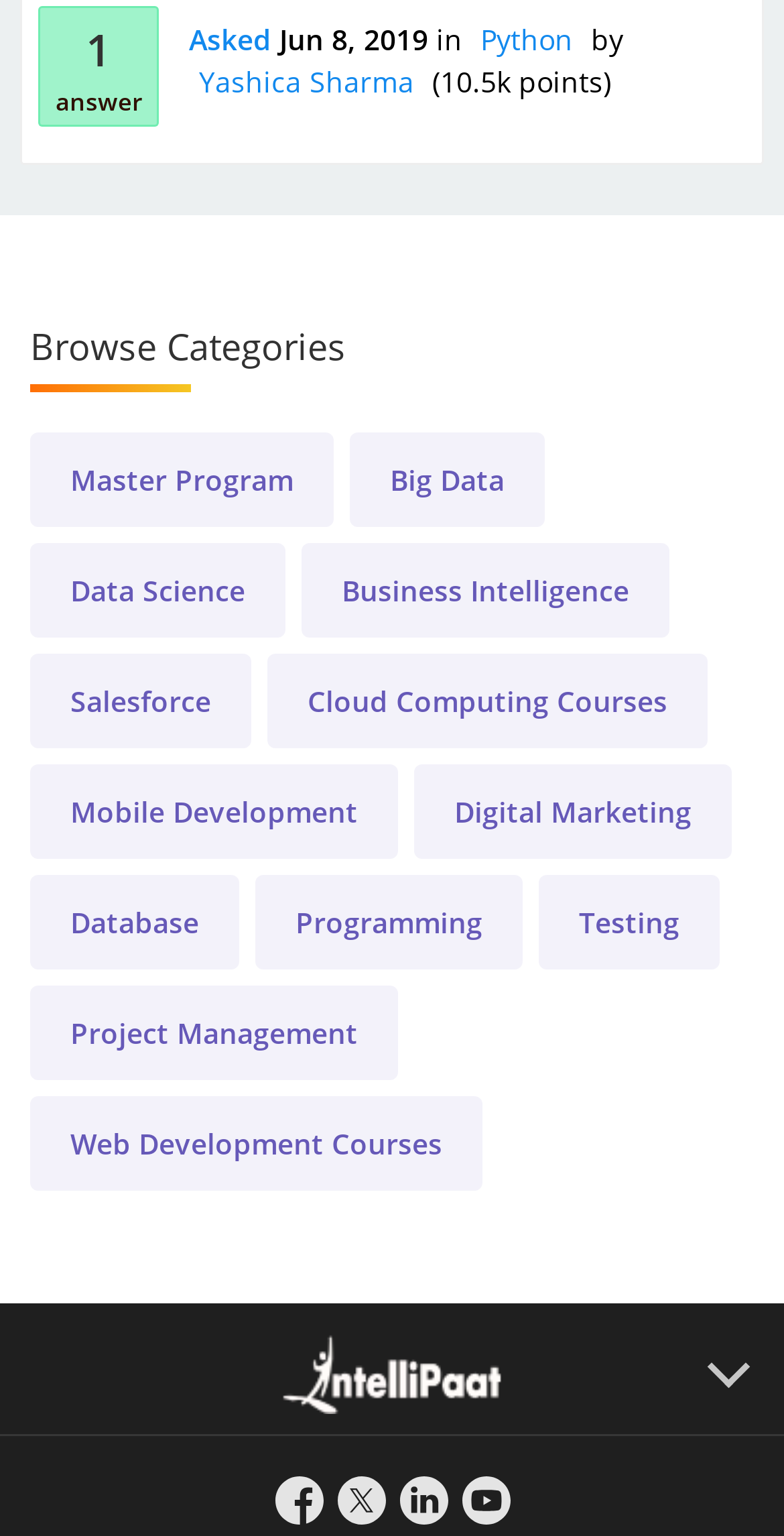Please determine the bounding box coordinates, formatted as (top-left x, top-left y, bottom-right x, bottom-right y), with all values as floating point numbers between 0 and 1. Identify the bounding box of the region described as: aria-label="show-hide"

[0.0, 0.848, 1.0, 0.933]